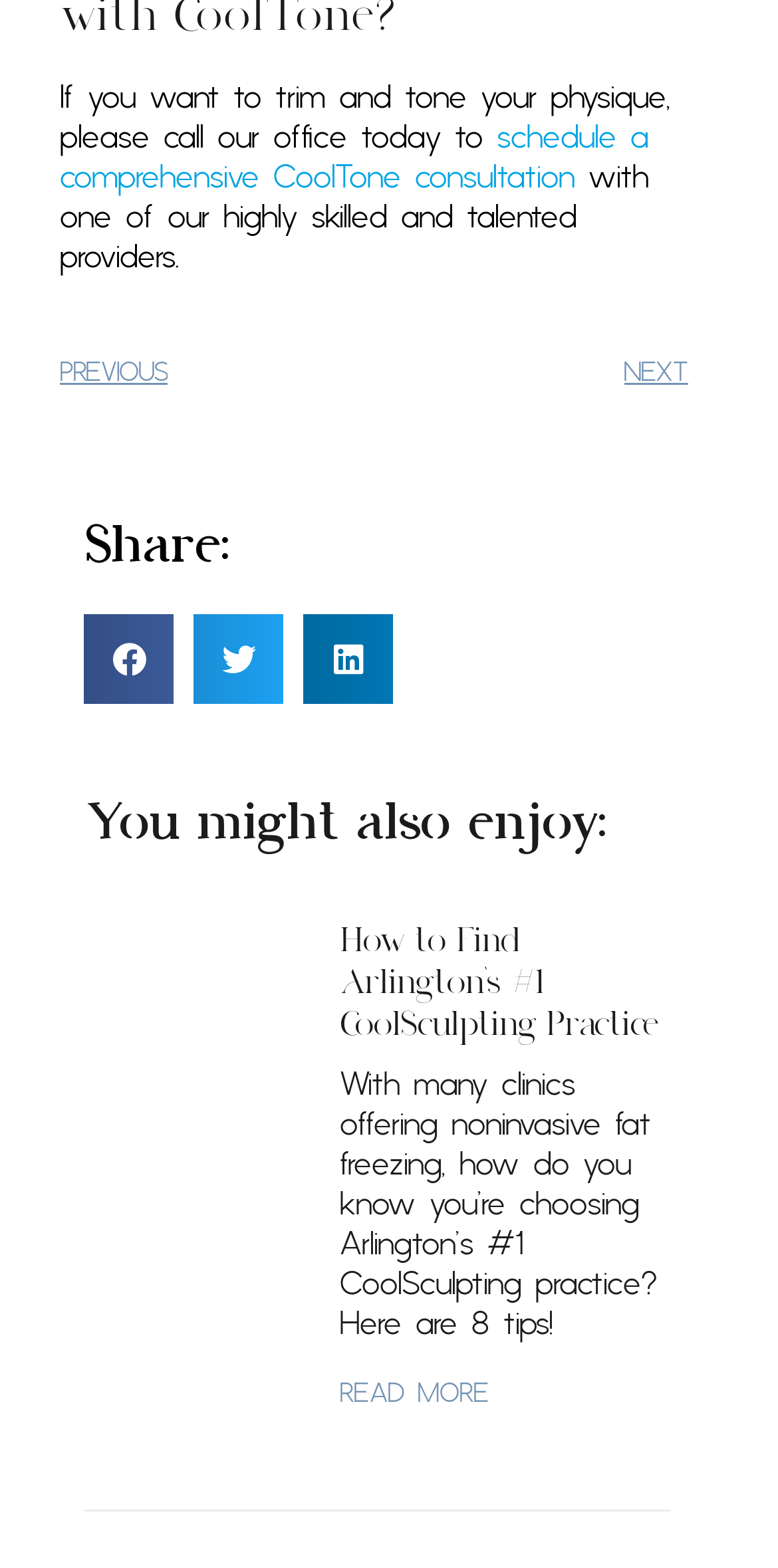Pinpoint the bounding box coordinates of the element to be clicked to execute the instruction: "Read more about How to Find Arlington’s #1 CoolSculpting Practice".

[0.437, 0.879, 0.629, 0.9]